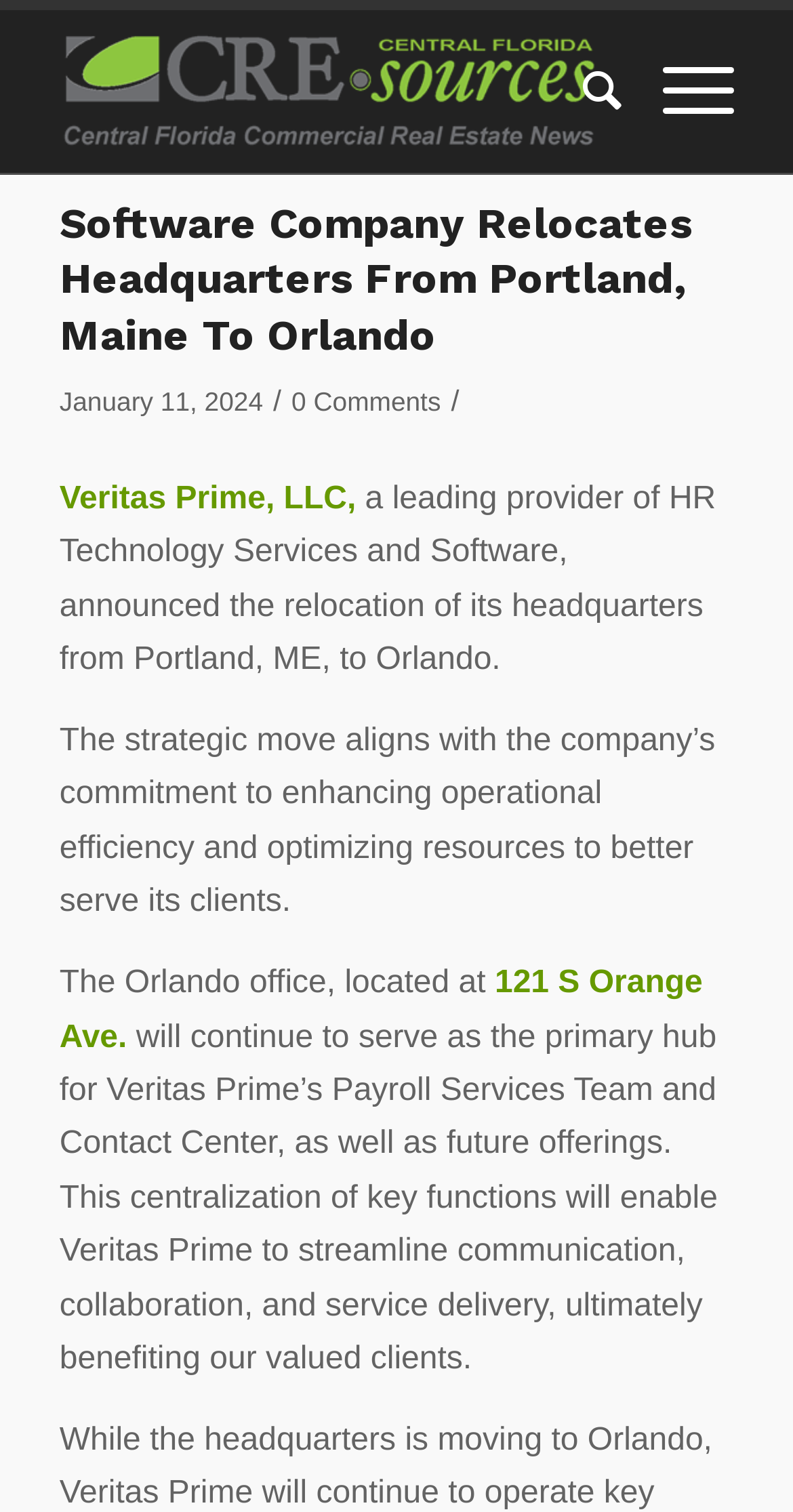Describe the webpage in detail, including text, images, and layout.

The webpage appears to be an article or news page about a software company, Veritas Prime, relocating its headquarters from Portland, Maine to Orlando. 

At the top left of the page, there is a logo or image with the text "Central Florida". On the top right, there are two links, "Search" and "Menu". The "Menu" link has a dropdown menu with a header that spans the width of the page, containing the title of the article "Software Company Relocates Headquarters From Portland, Maine To Orlando". 

Below the title, there is a timestamp "January 11, 2024" and a link to "0 Comments". The main content of the article starts with a paragraph of text that introduces Veritas Prime, a leading provider of HR Technology Services and Software, and announces the relocation of its headquarters. 

The text continues to explain the strategic move and its benefits, including the centralization of key functions at the Orlando office, located at 121 S Orange Ave. The office will serve as the primary hub for Veritas Prime’s Payroll Services Team and Contact Center, as well as future offerings.